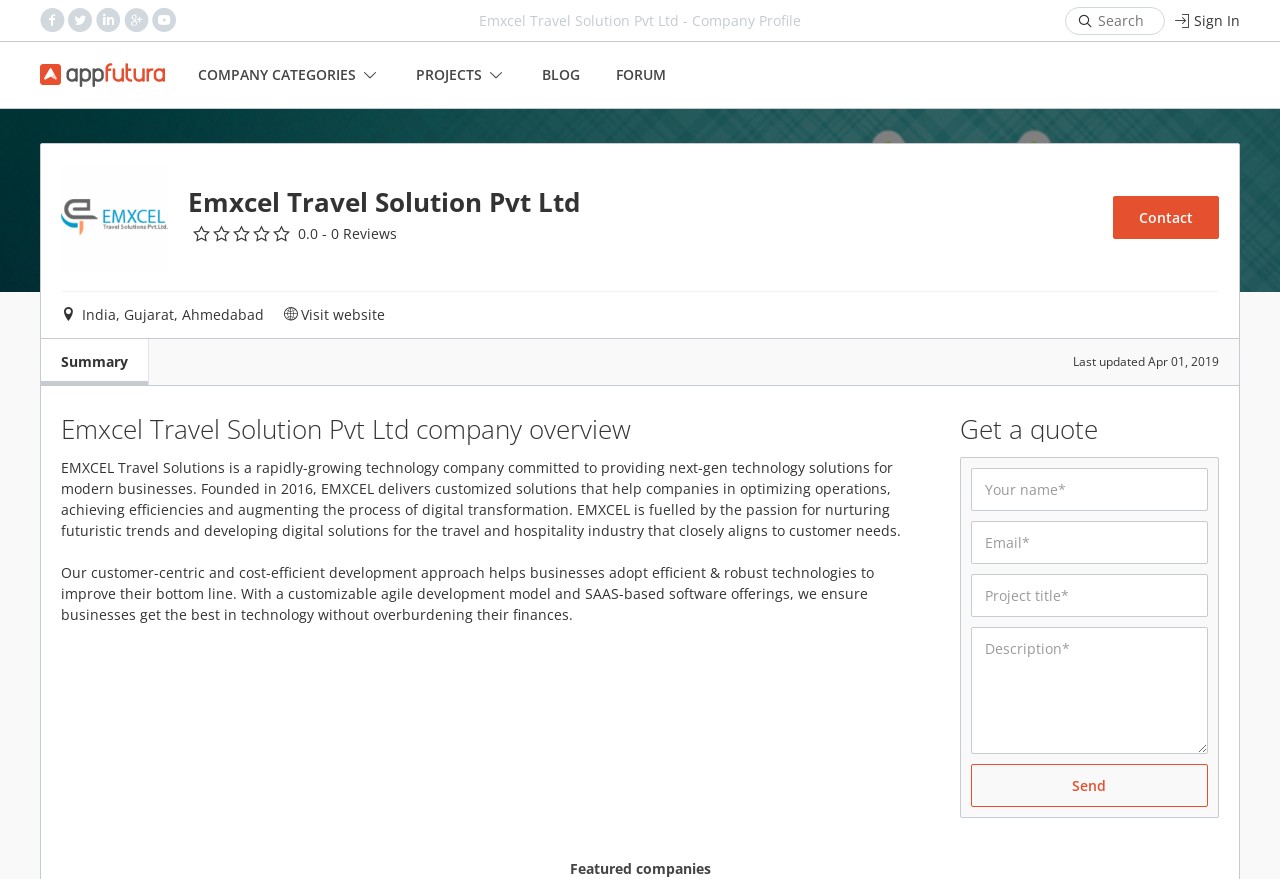Determine the bounding box of the UI element mentioned here: "name="project" placeholder="Project title*"". The coordinates must be in the format [left, top, right, bottom] with values ranging from 0 to 1.

[0.758, 0.653, 0.944, 0.702]